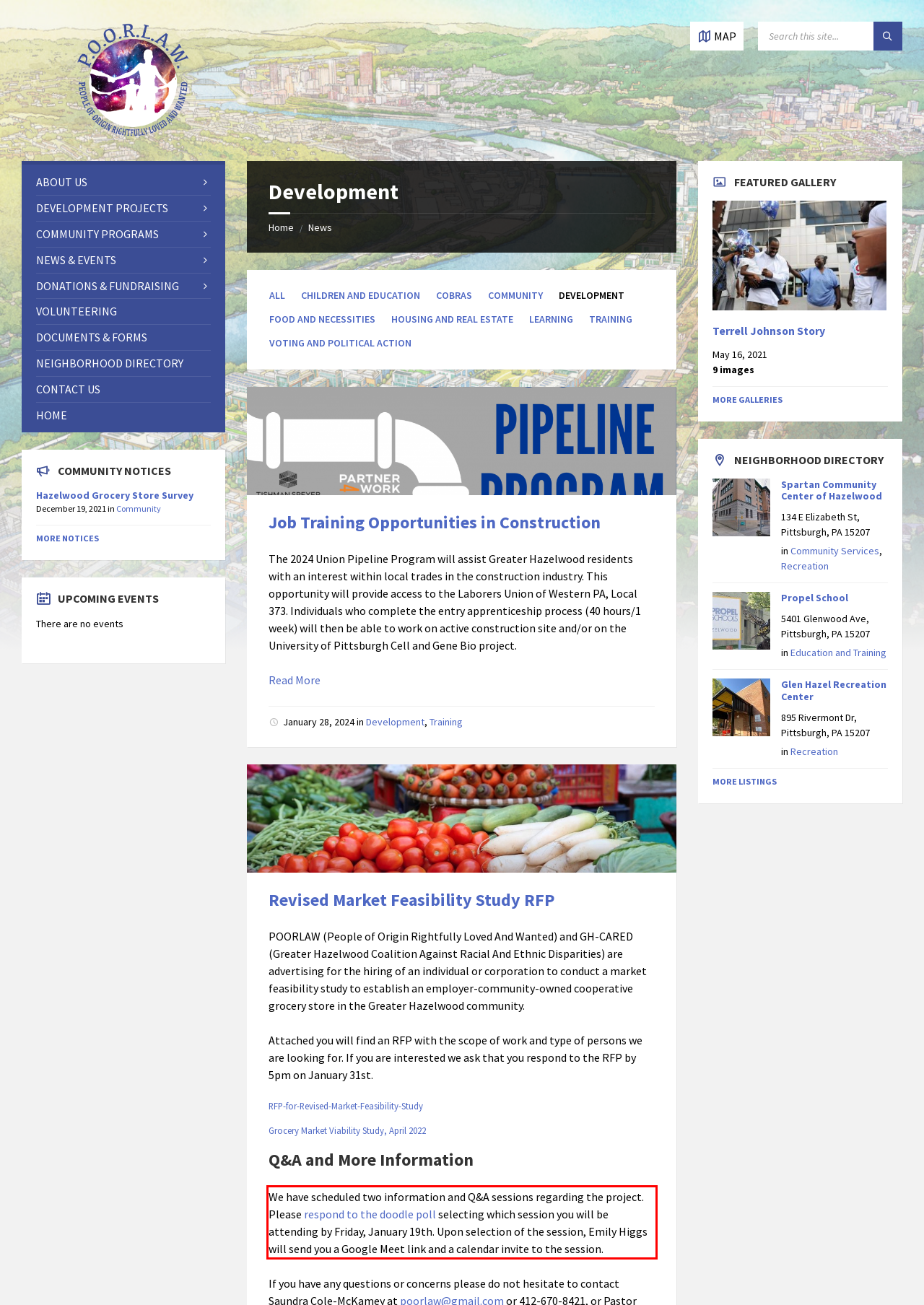Within the provided webpage screenshot, find the red rectangle bounding box and perform OCR to obtain the text content.

We have scheduled two information and Q&A sessions regarding the project. Please respond to the doodle poll selecting which session you will be attending by Friday, January 19th. Upon selection of the session, Emily Higgs will send you a Google Meet link and a calendar invite to the session.